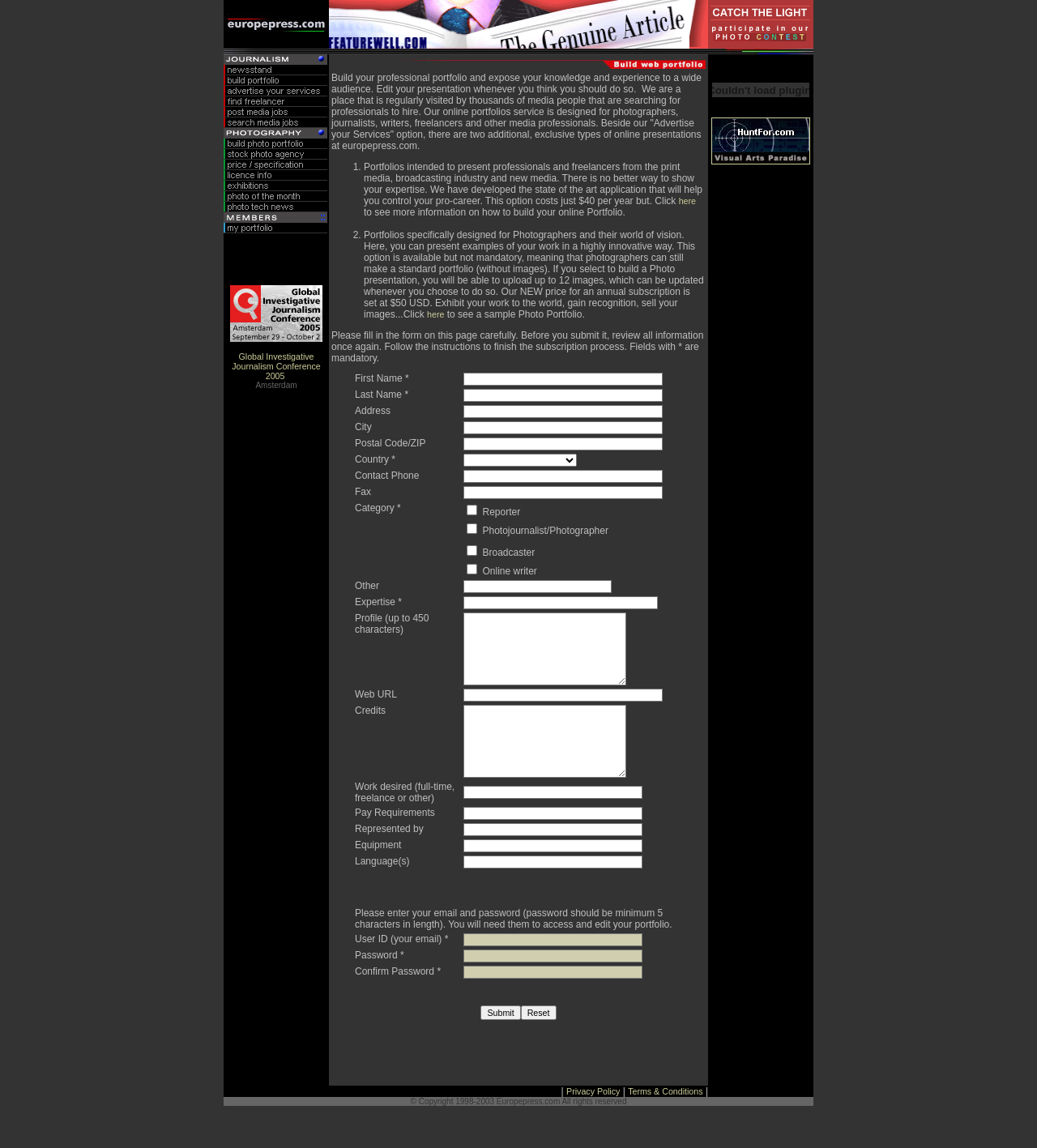How many images are in the second row of the webpage? Look at the image and give a one-word or short phrase answer.

1